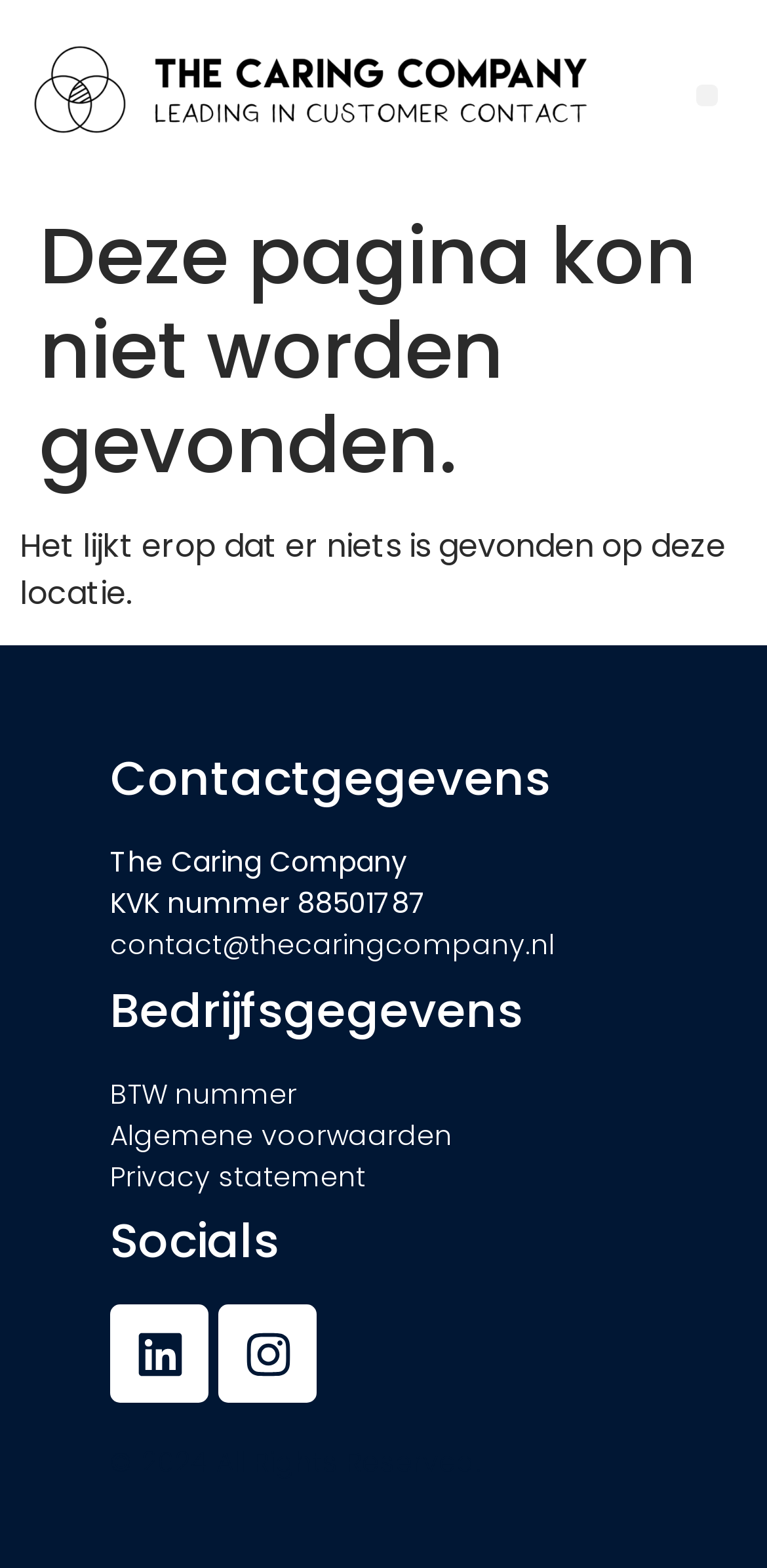Analyze the image and deliver a detailed answer to the question: What is the main purpose of this webpage?

Based on the content of the webpage, it appears to be an error page that displays a message indicating that the requested page could not be found. The presence of contact information and social media links suggests that the webpage is part of a larger website, but the primary purpose of this specific page is to display an error message.